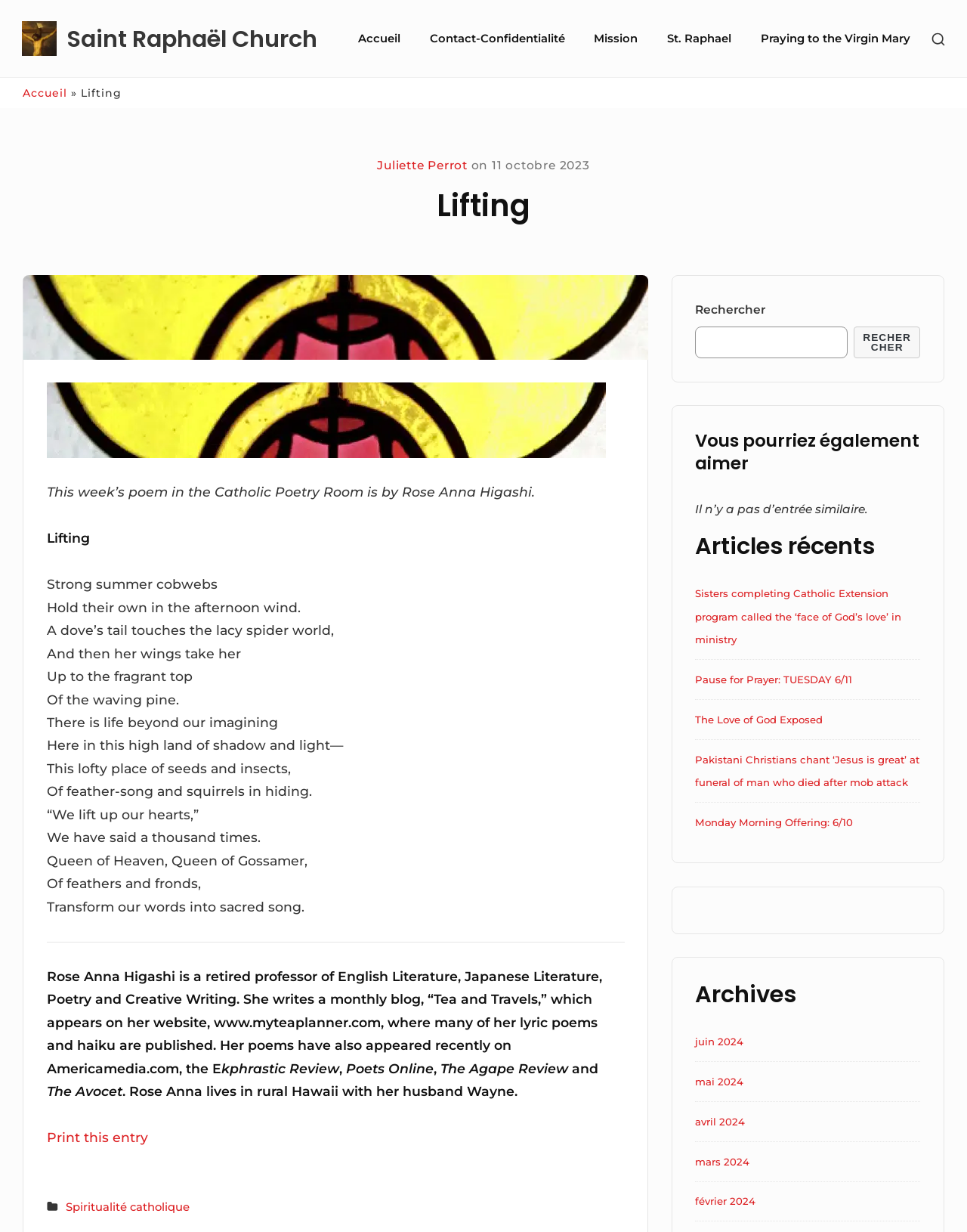Bounding box coordinates should be in the format (top-left x, top-left y, bottom-right x, bottom-right y) and all values should be floating point numbers between 0 and 1. Determine the bounding box coordinate for the UI element described as: Praying to the Virgin Mary

[0.773, 0.014, 0.954, 0.049]